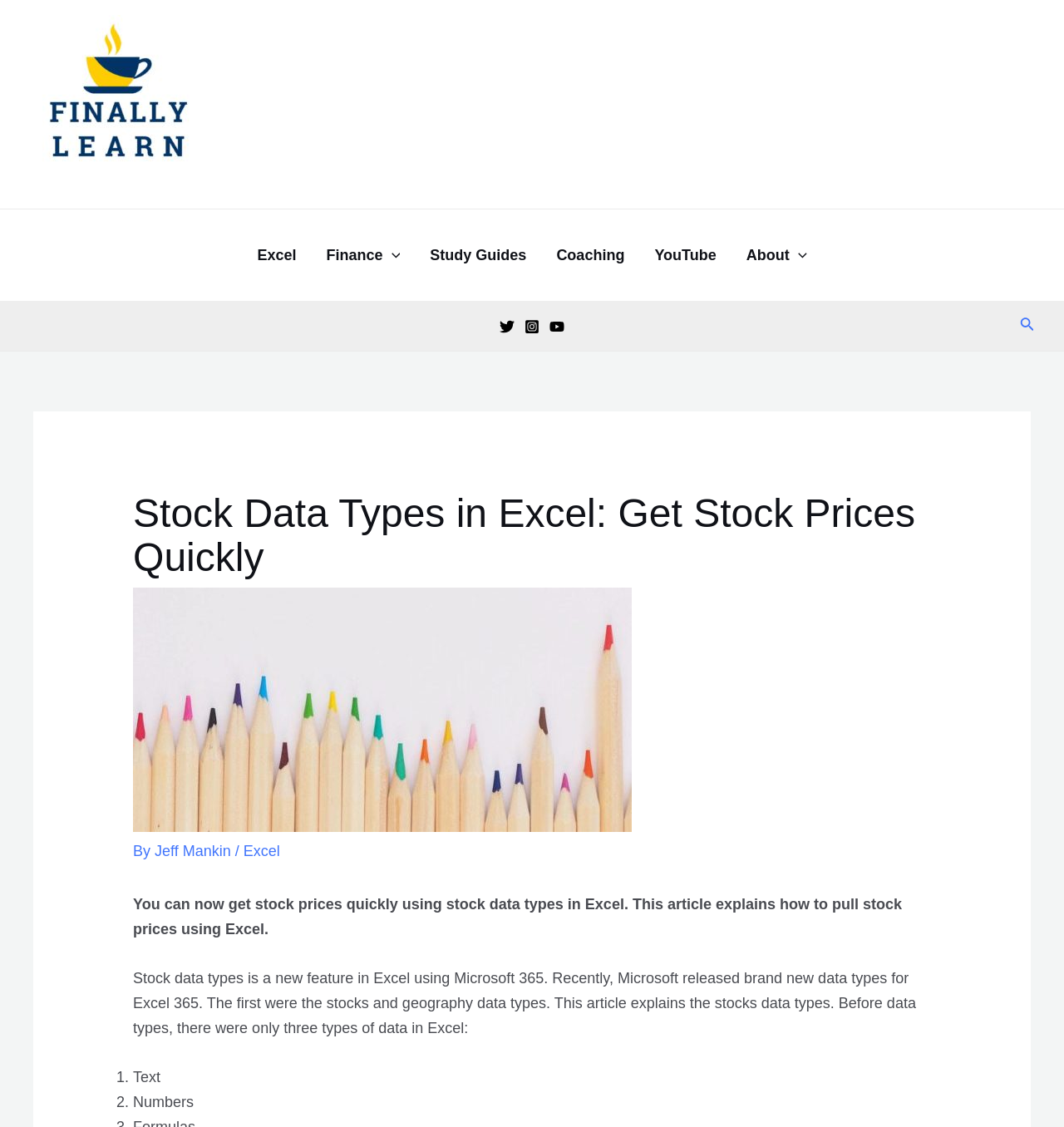What is the topic of the article?
Examine the image closely and answer the question with as much detail as possible.

I found the topic by looking at the header section of the webpage, where I saw a heading with the text 'Stock Data Types in Excel: Get Stock Prices Quickly'. This suggests that the topic of the article is 'Stock data types in Excel'.